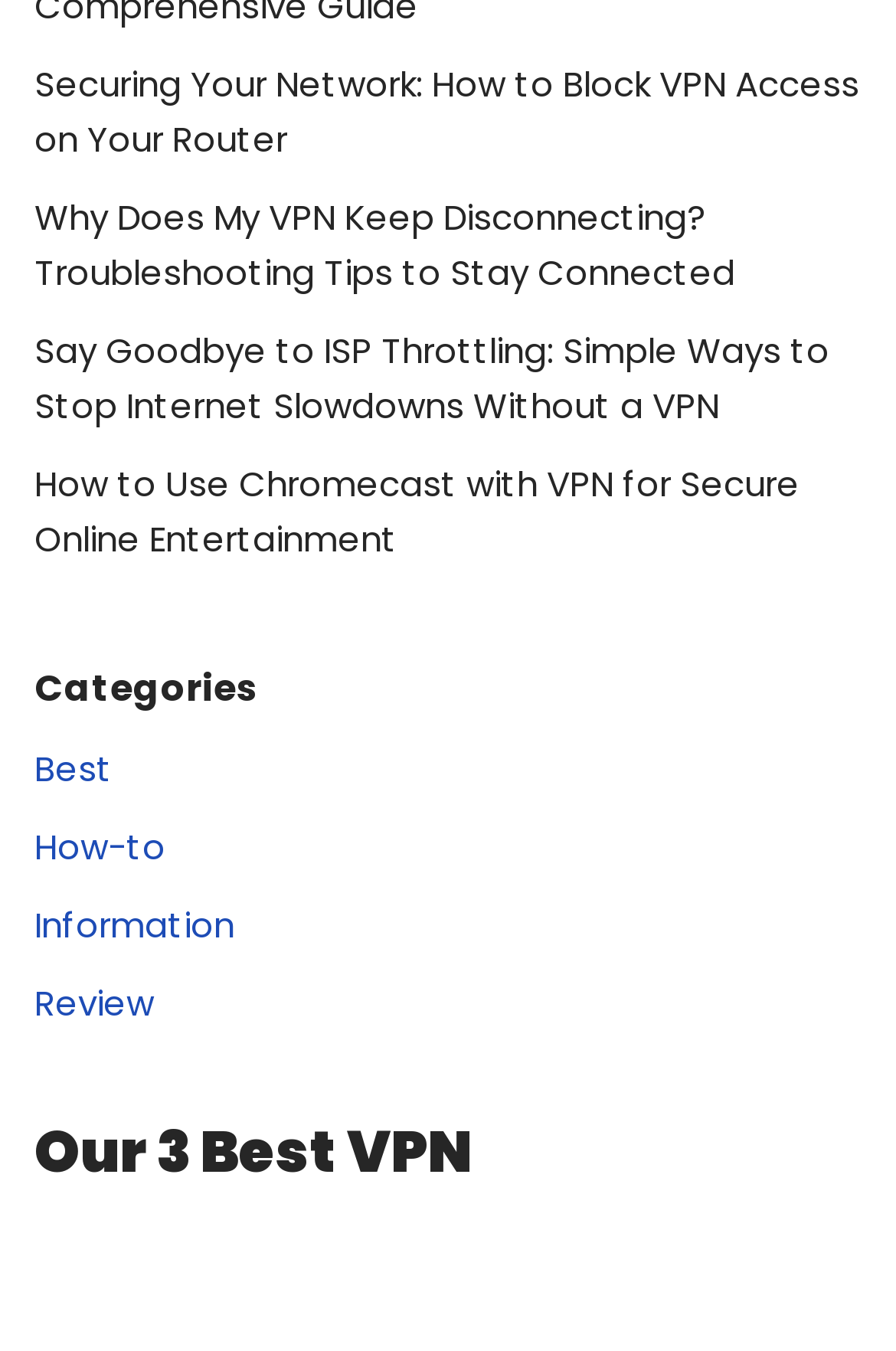How many minutes does it take to read the second article?
Please analyze the image and answer the question with as much detail as possible.

The time it takes to read the second article can be found by looking at the StaticText element with ID 993, which contains the text '9 min read'. This text is likely to indicate the time required to read the second article.